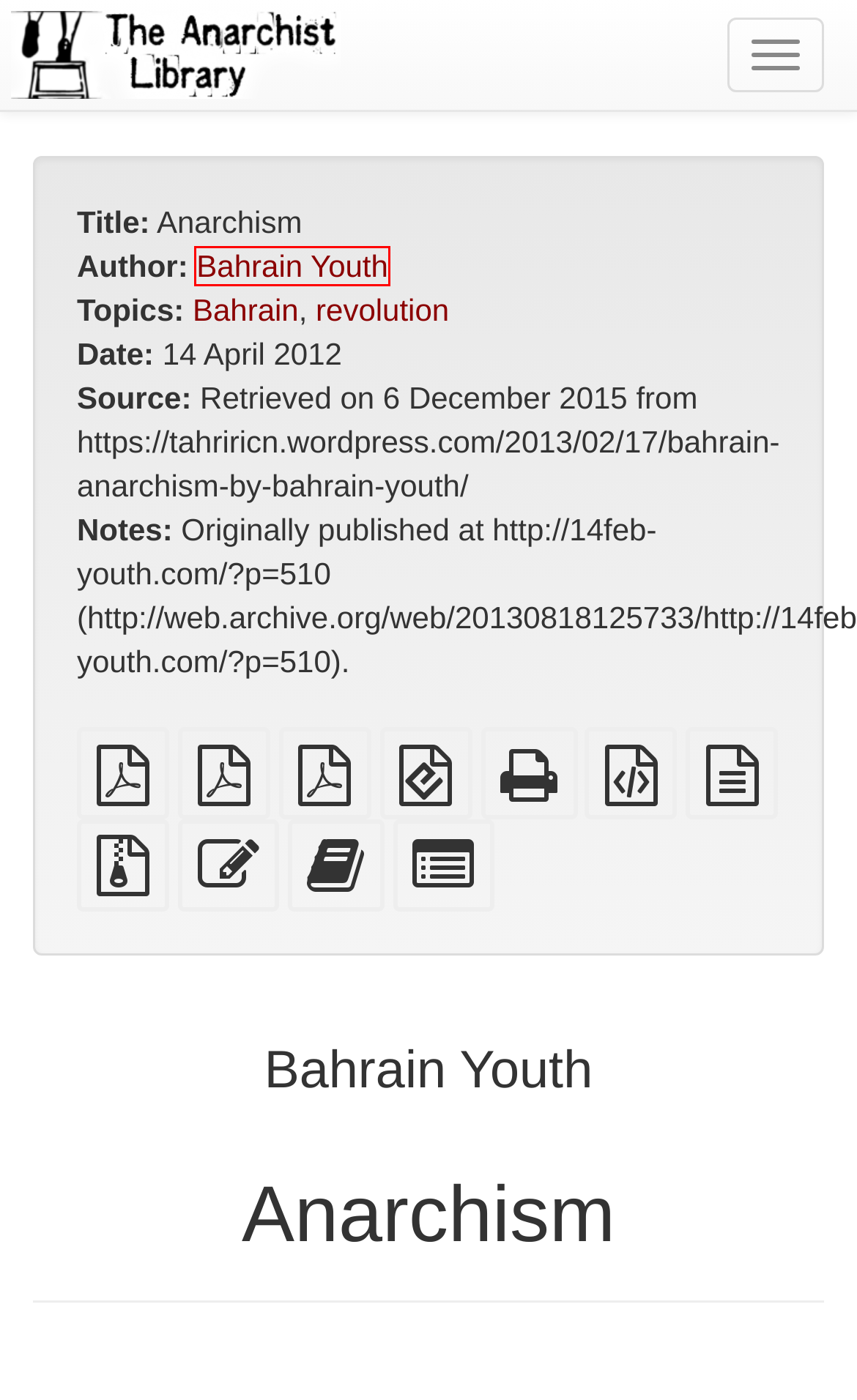Look at the screenshot of a webpage where a red rectangle bounding box is present. Choose the webpage description that best describes the new webpage after clicking the element inside the red bounding box. Here are the candidates:
A. revolution | The Anarchist Library
B. The Anarchist Library
C. The Anarchist Library | The Anarchist Library
D. anarchistnews.org | We create the anarchy we'd like to see in the world
E. Bahrain | The Anarchist Library
F. Bahrain Youth | The Anarchist Library
G. Topics | The Anarchist Library
H. Anarchism

F